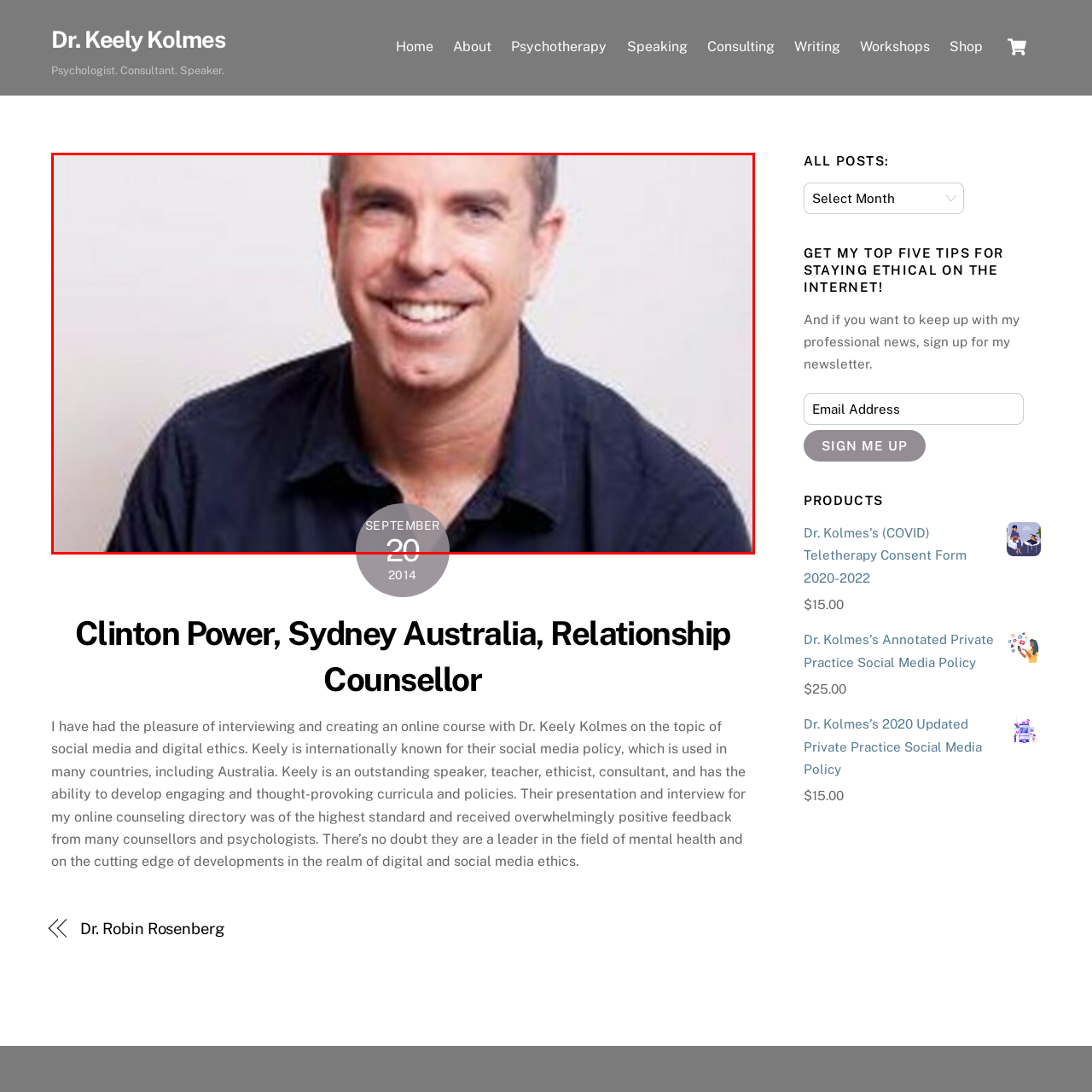What is the tone of the man's expression?
Examine the image within the red bounding box and give a comprehensive response.

The caption describes the man's expression as confident, which suggests that he appears self-assured and assertive in the image.